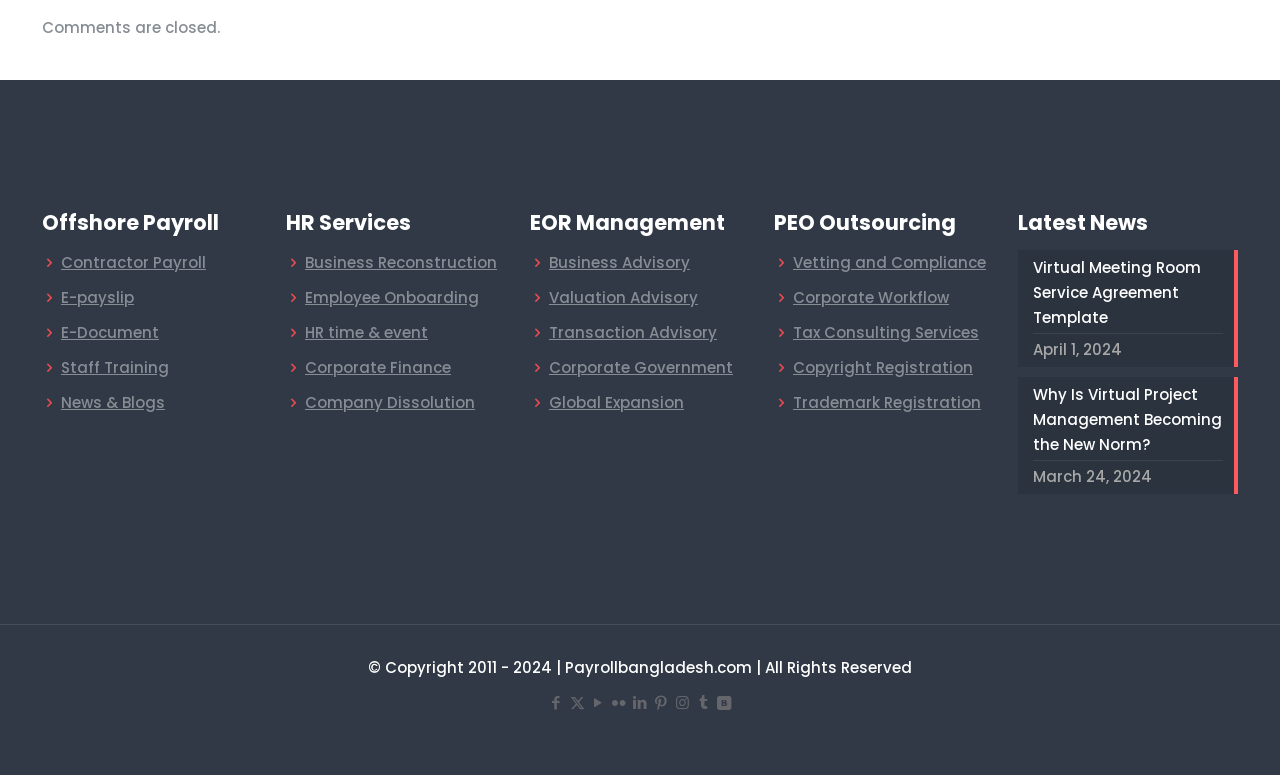Please identify the bounding box coordinates of the region to click in order to complete the task: "Visit the E-payslip page". The coordinates must be four float numbers between 0 and 1, specified as [left, top, right, bottom].

[0.048, 0.37, 0.105, 0.397]